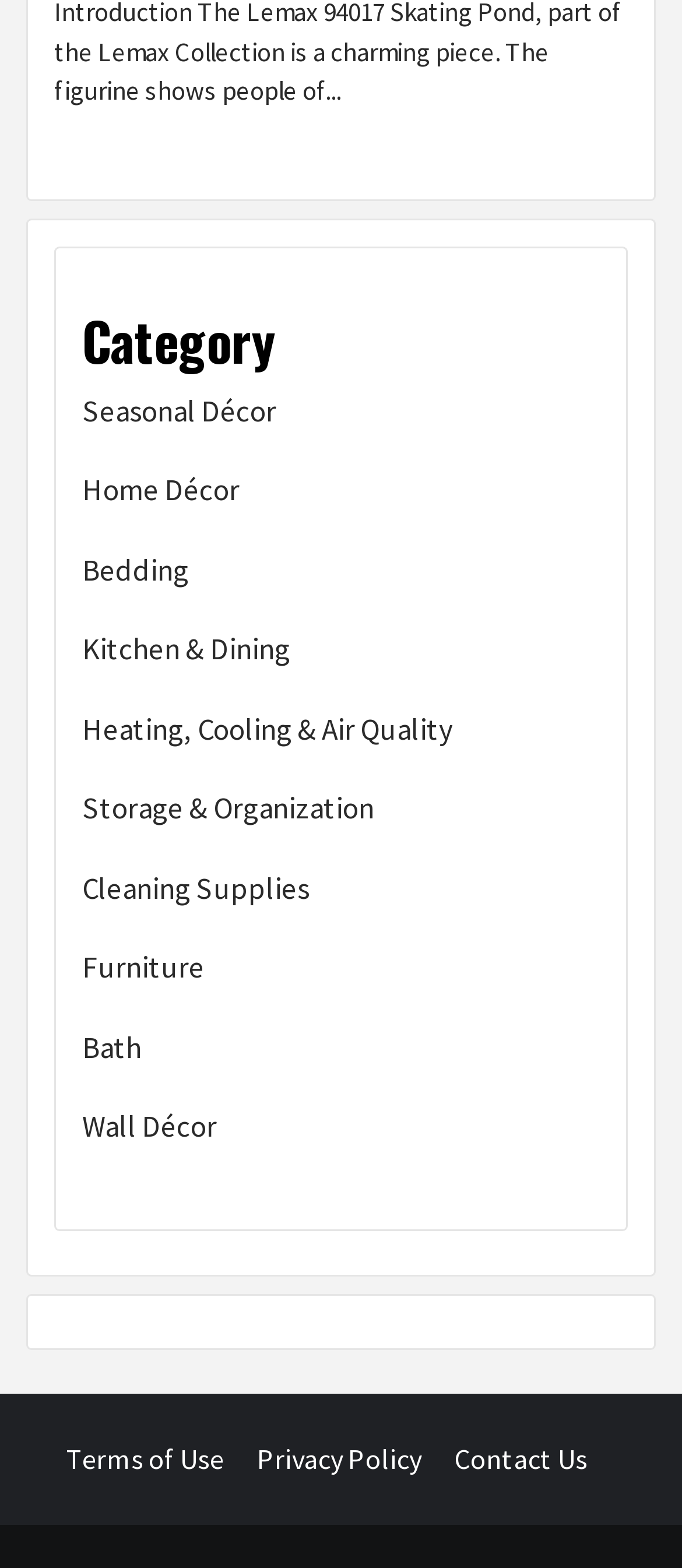Find the bounding box coordinates for the element that must be clicked to complete the instruction: "Contact Us". The coordinates should be four float numbers between 0 and 1, indicated as [left, top, right, bottom].

[0.667, 0.919, 0.903, 0.941]